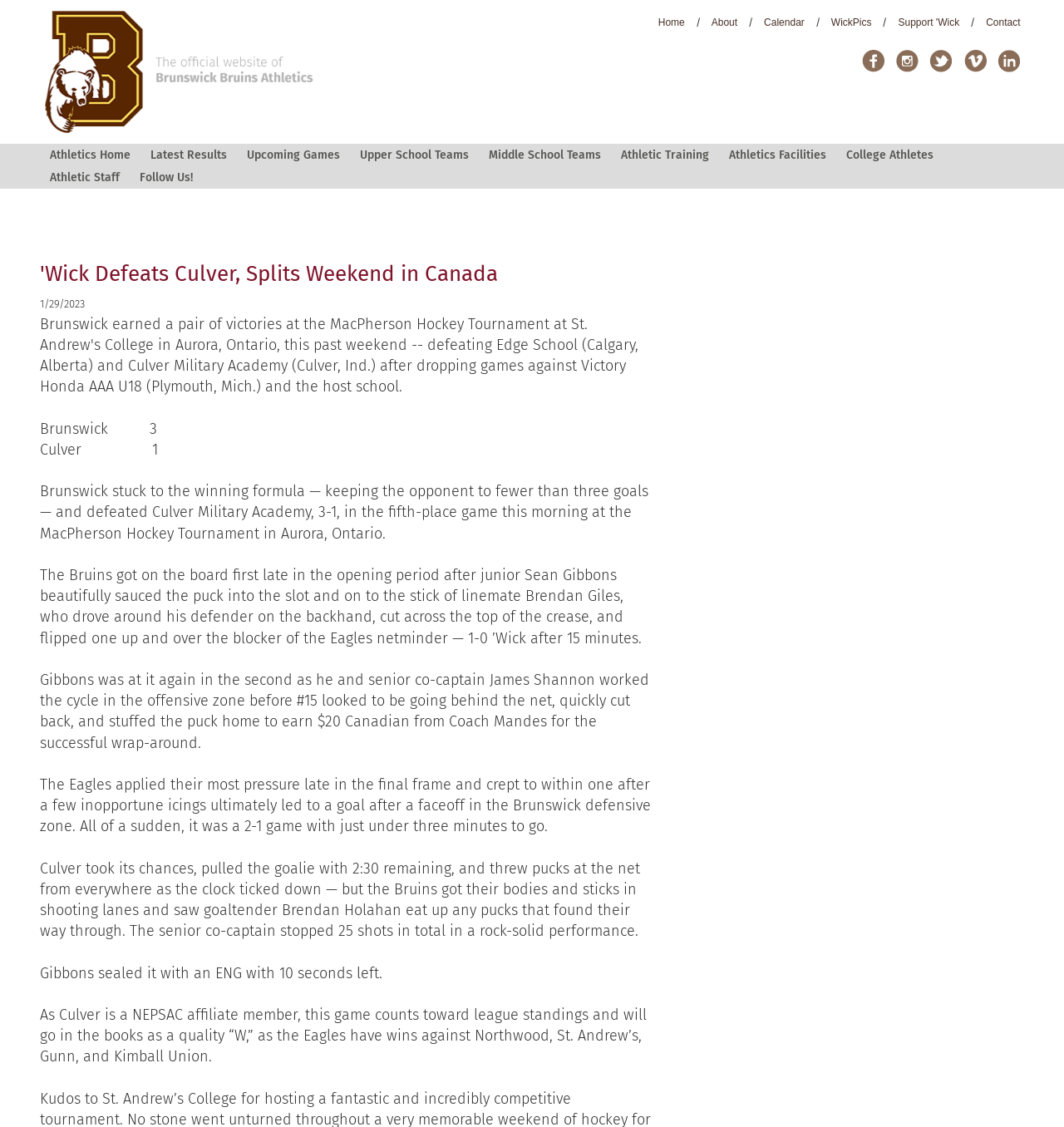Locate and extract the text of the main heading on the webpage.

'Wick Defeats Culver, Splits Weekend in Canada